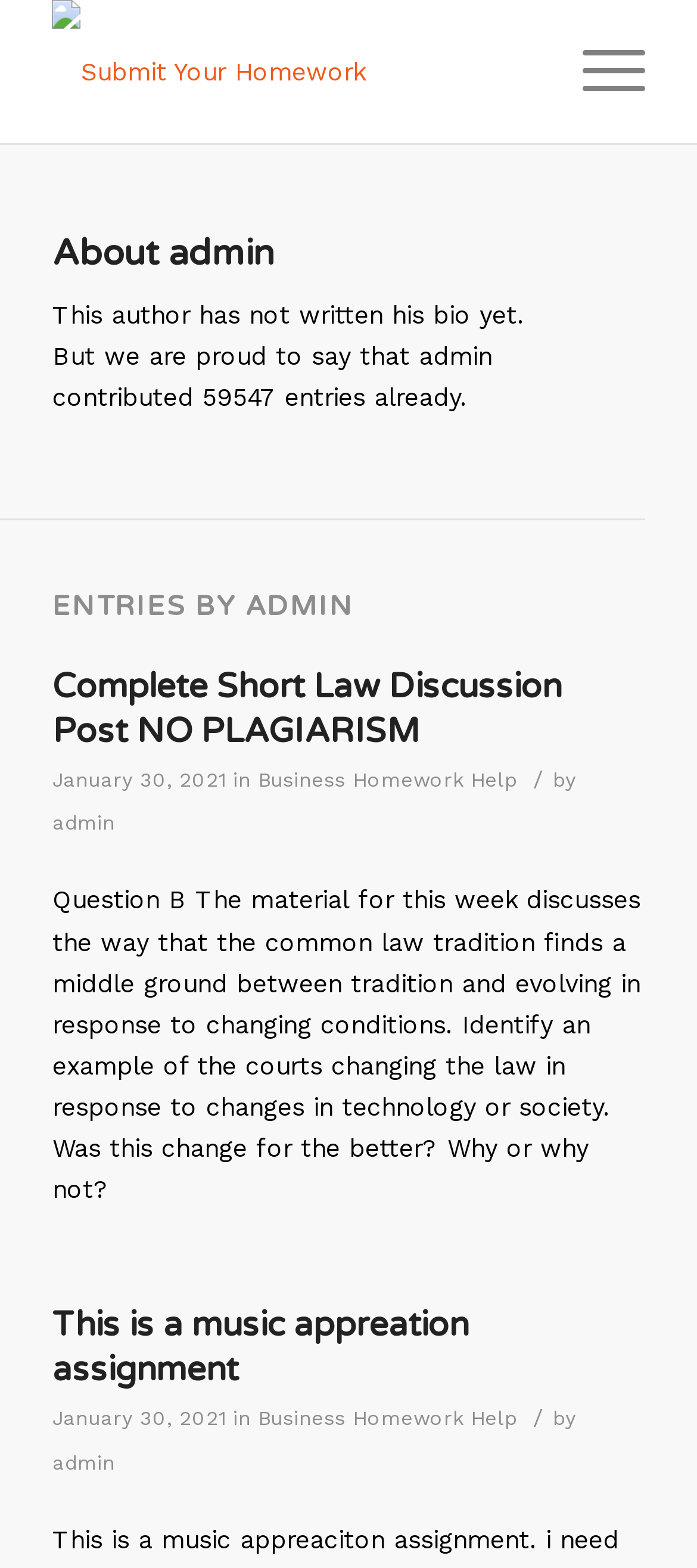Offer a thorough description of the webpage.

The webpage is about an admin user who has submitted homework. At the top, there is a layout table with a link "Submit Your Homework" accompanied by an image, taking up most of the width. To the right of this table, there is a link "Menu". 

Below the layout table, there is a heading "About admin" followed by a brief description of the admin user, stating that they have not written their bio yet, but have contributed 59,547 entries already.

Further down, there is a heading "ENTRIES BY ADMIN" followed by an article section that takes up most of the page. This section contains two entries, each with a heading, a link to the entry, a date, a category, and a brief description. The first entry is about a law discussion post, and the second entry is about a music appreciation assignment. Each entry has a link to the admin user at the bottom.

Overall, the webpage appears to be a profile page for the admin user, showcasing their submitted homework entries.